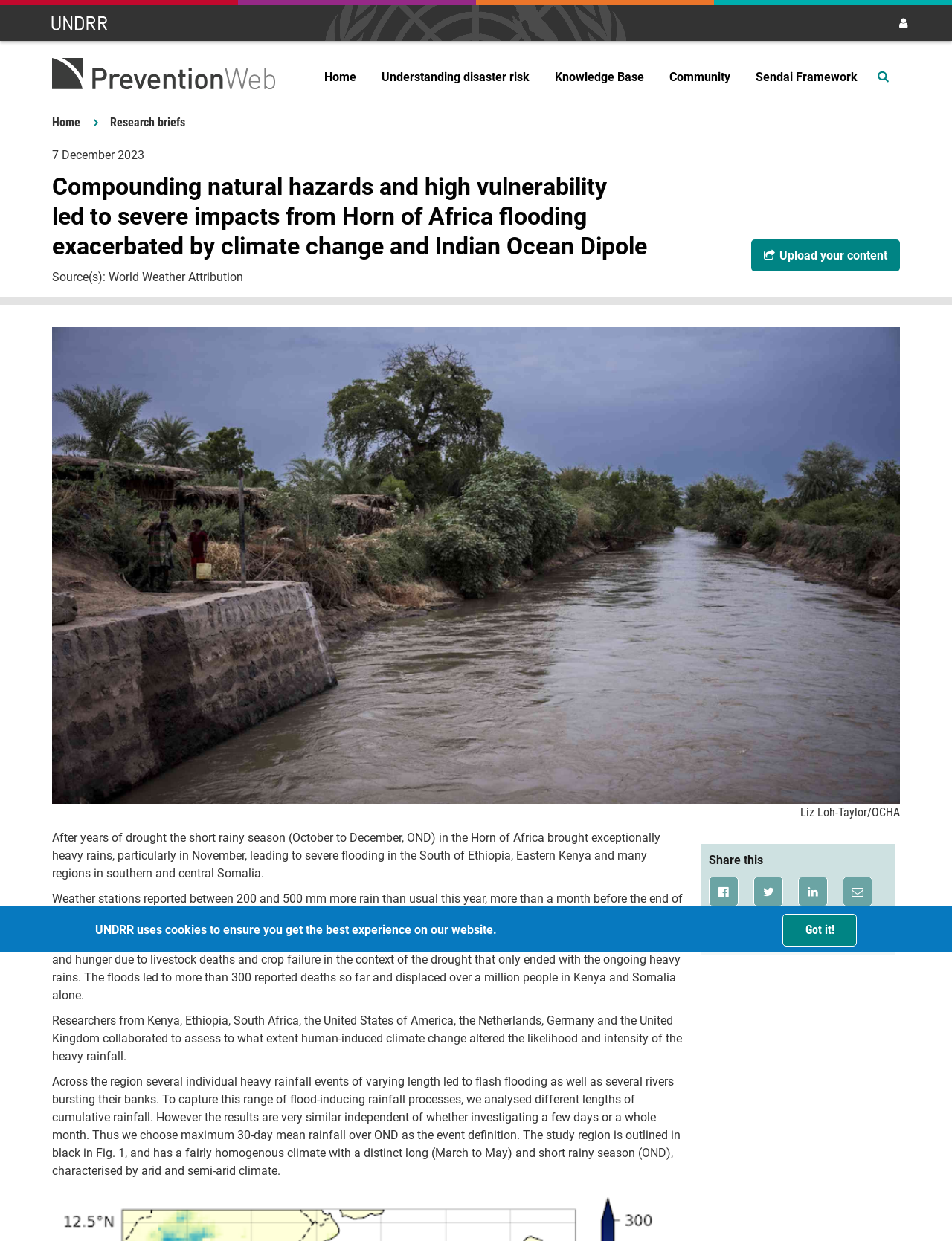What is the purpose of the button on the top right?
Observe the image and answer the question with a one-word or short phrase response.

Log in or register